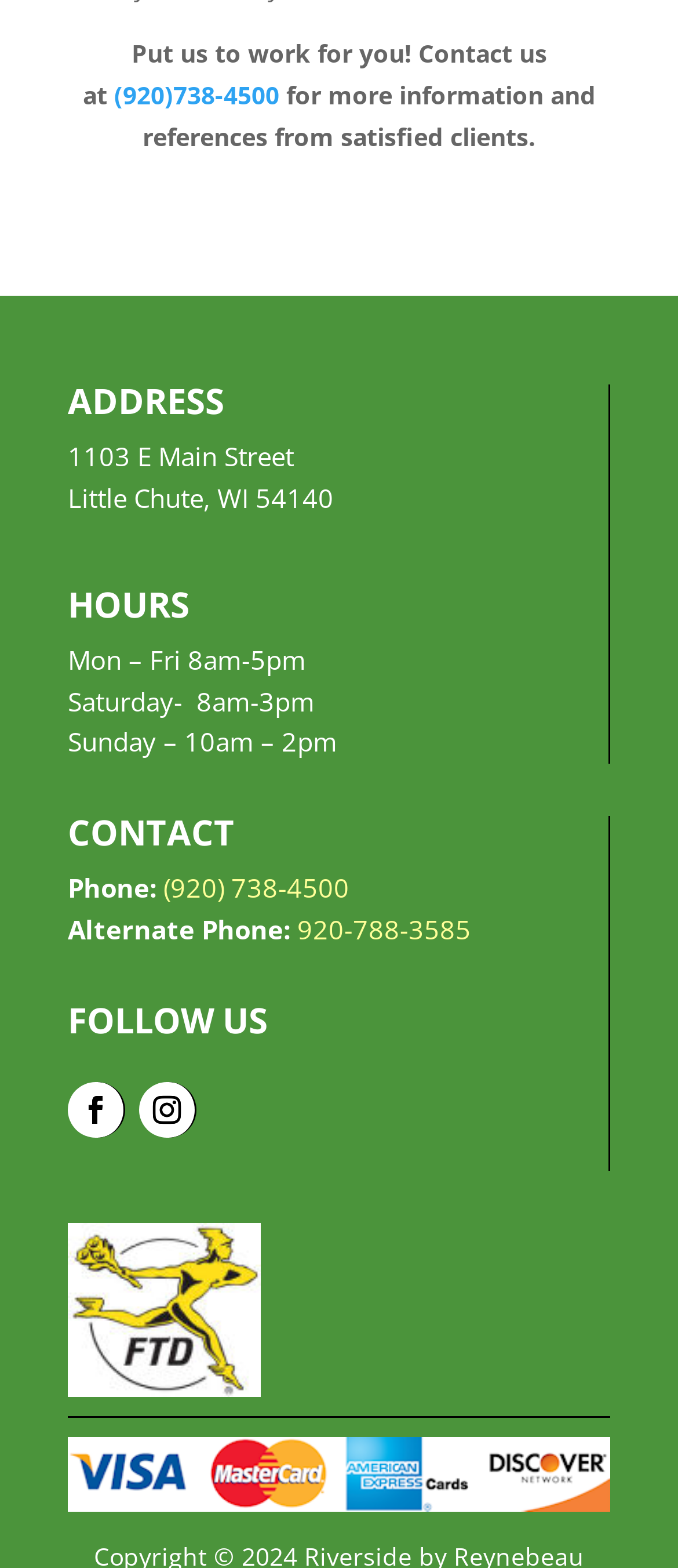What is the alternate phone number?
Provide a detailed and well-explained answer to the question.

The alternate phone number can be found in the CONTACT section, where it is listed as 'Alternate Phone:' followed by the number '920-788-3585'.